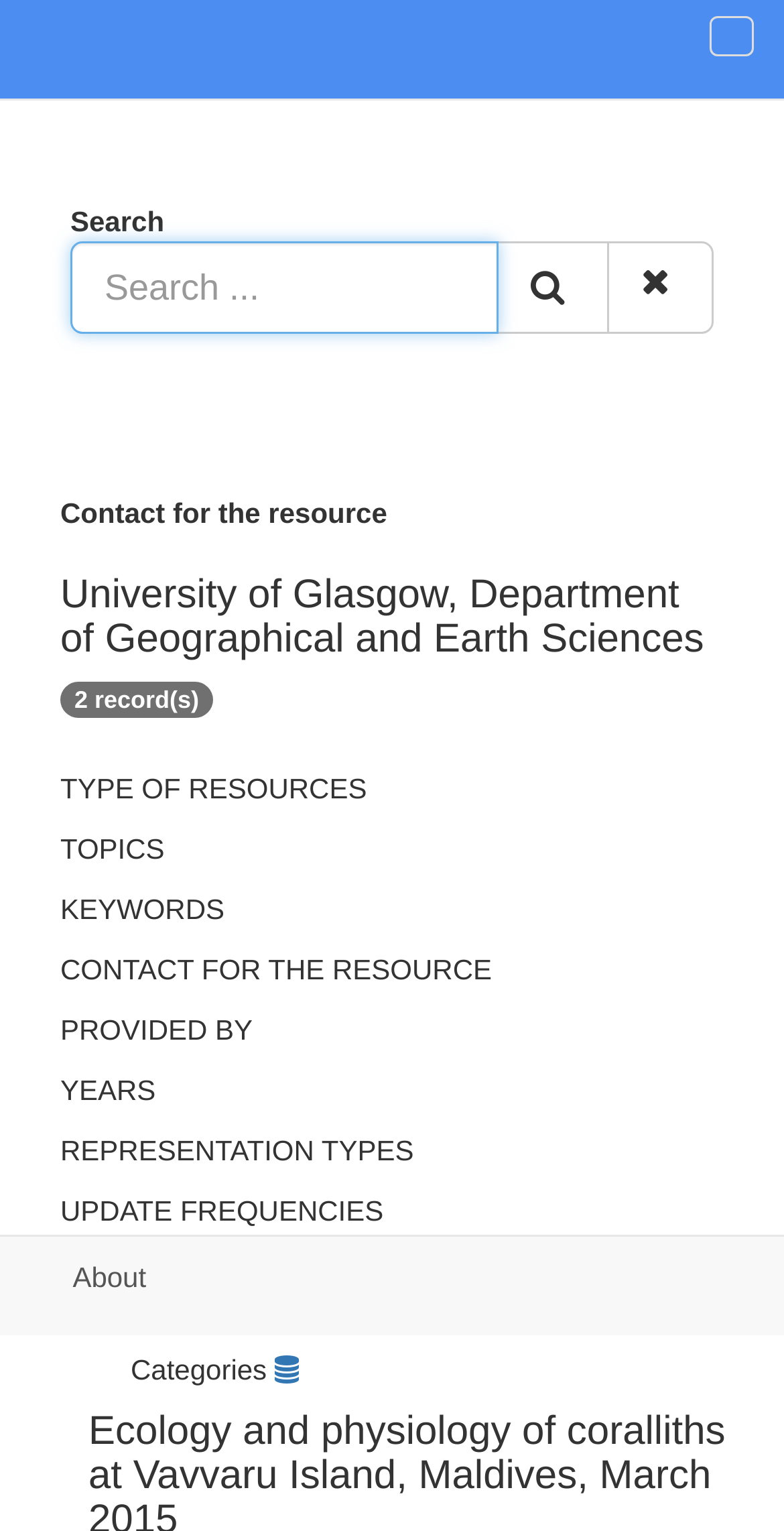Please determine the primary heading and provide its text.

Ecology and physiology of coralliths at Vavvaru Island, Maldives, March 2015